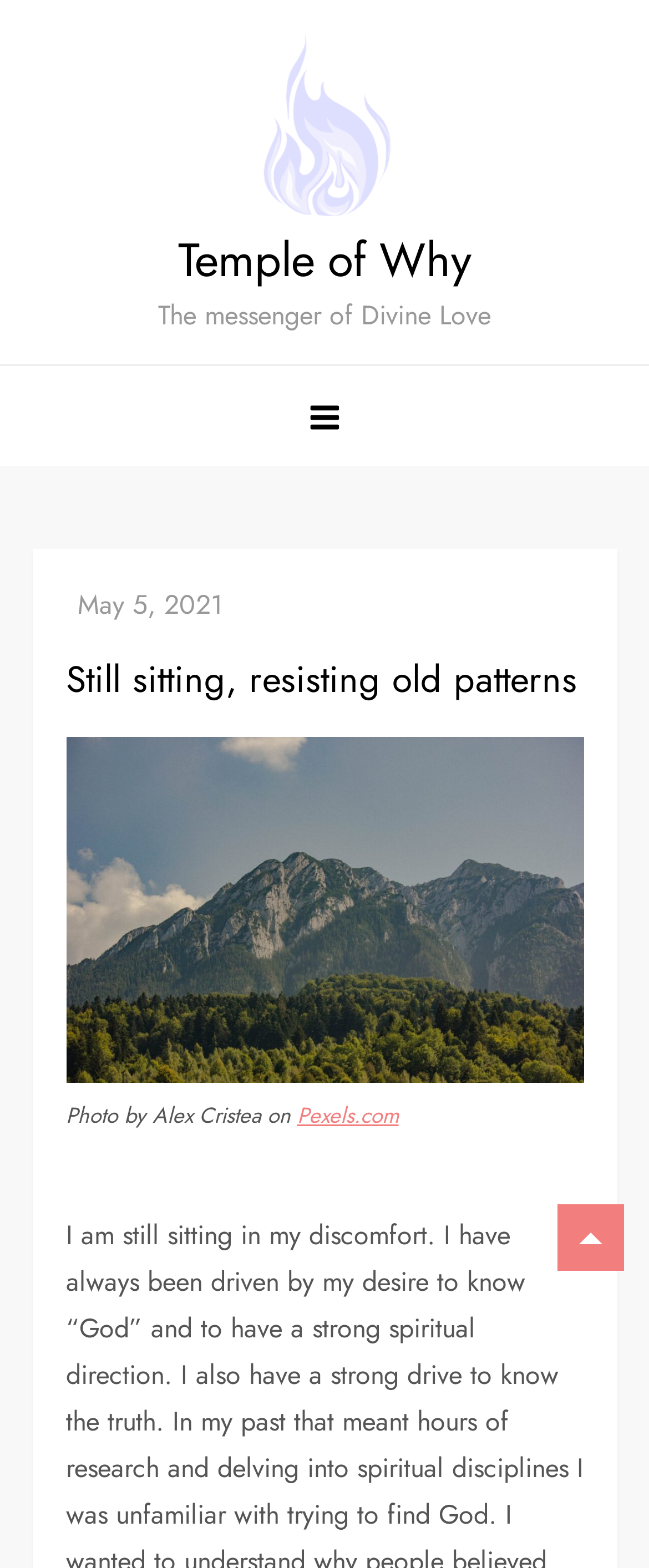Using the description "Pexels.com", predict the bounding box of the relevant HTML element.

[0.458, 0.701, 0.614, 0.721]